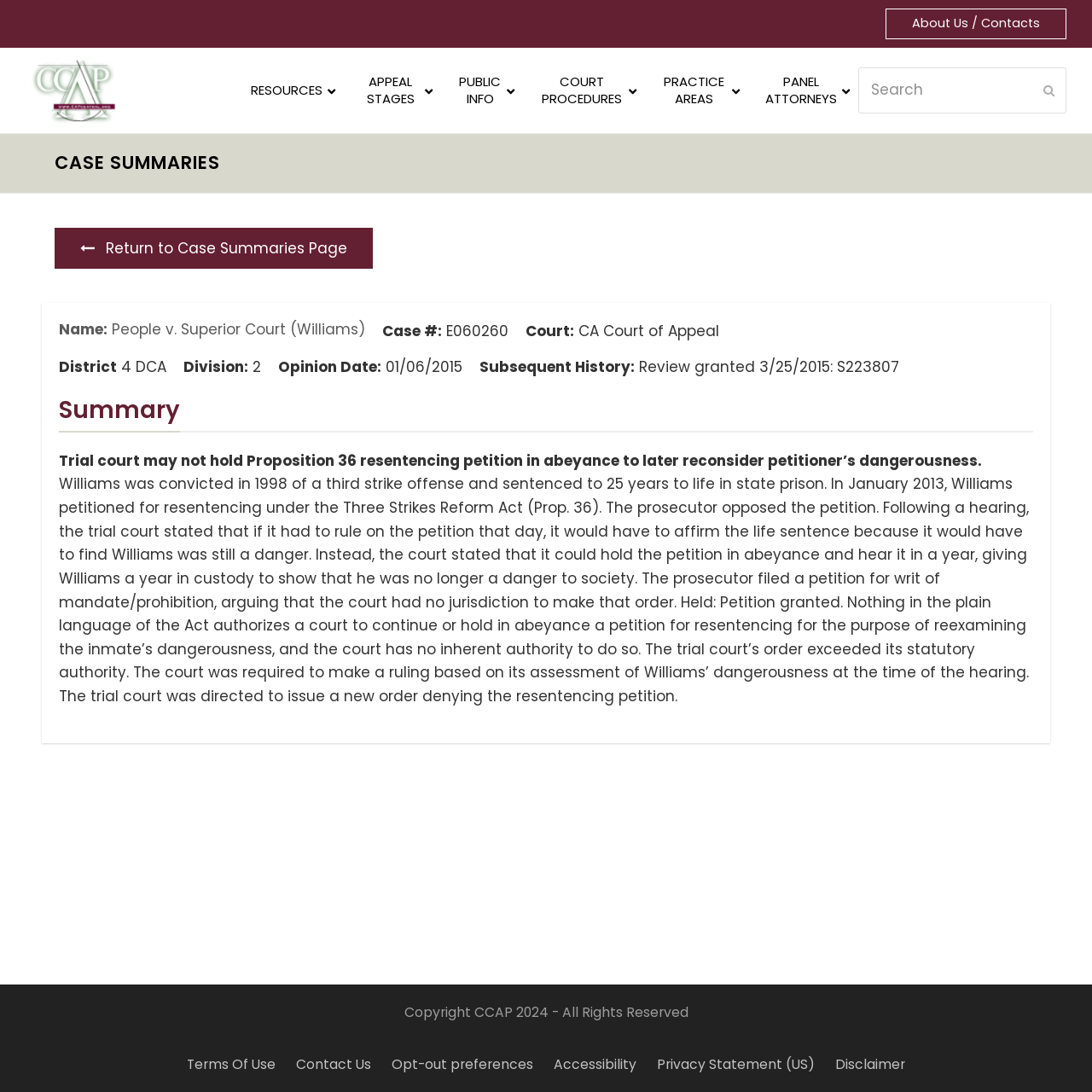Show the bounding box coordinates of the region that should be clicked to follow the instruction: "Return to Case Summaries Page."

[0.05, 0.208, 0.341, 0.246]